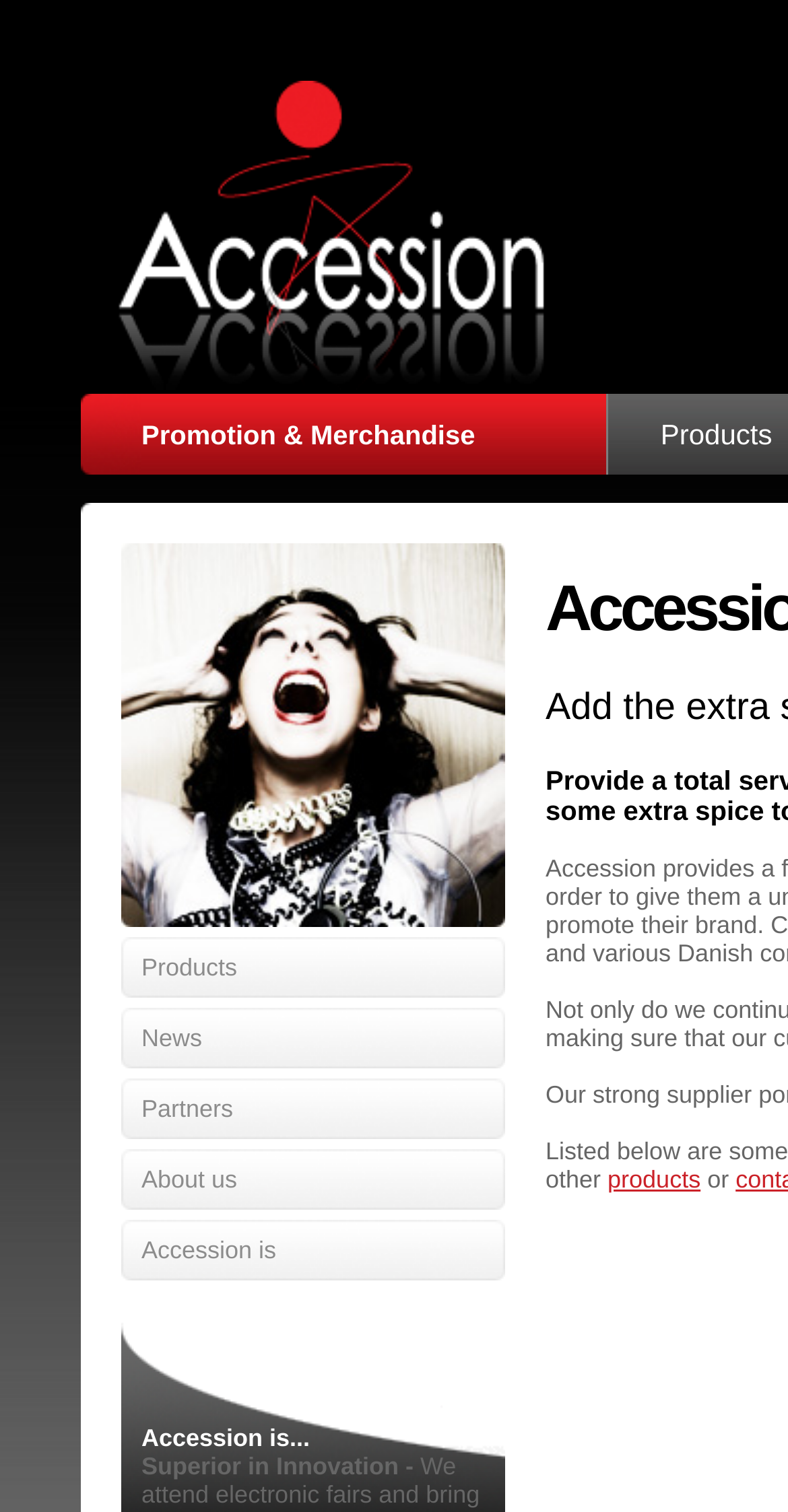What is the text next to the 'Accession' image?
Please answer the question with a single word or phrase, referencing the image.

Promotion & Merchandise